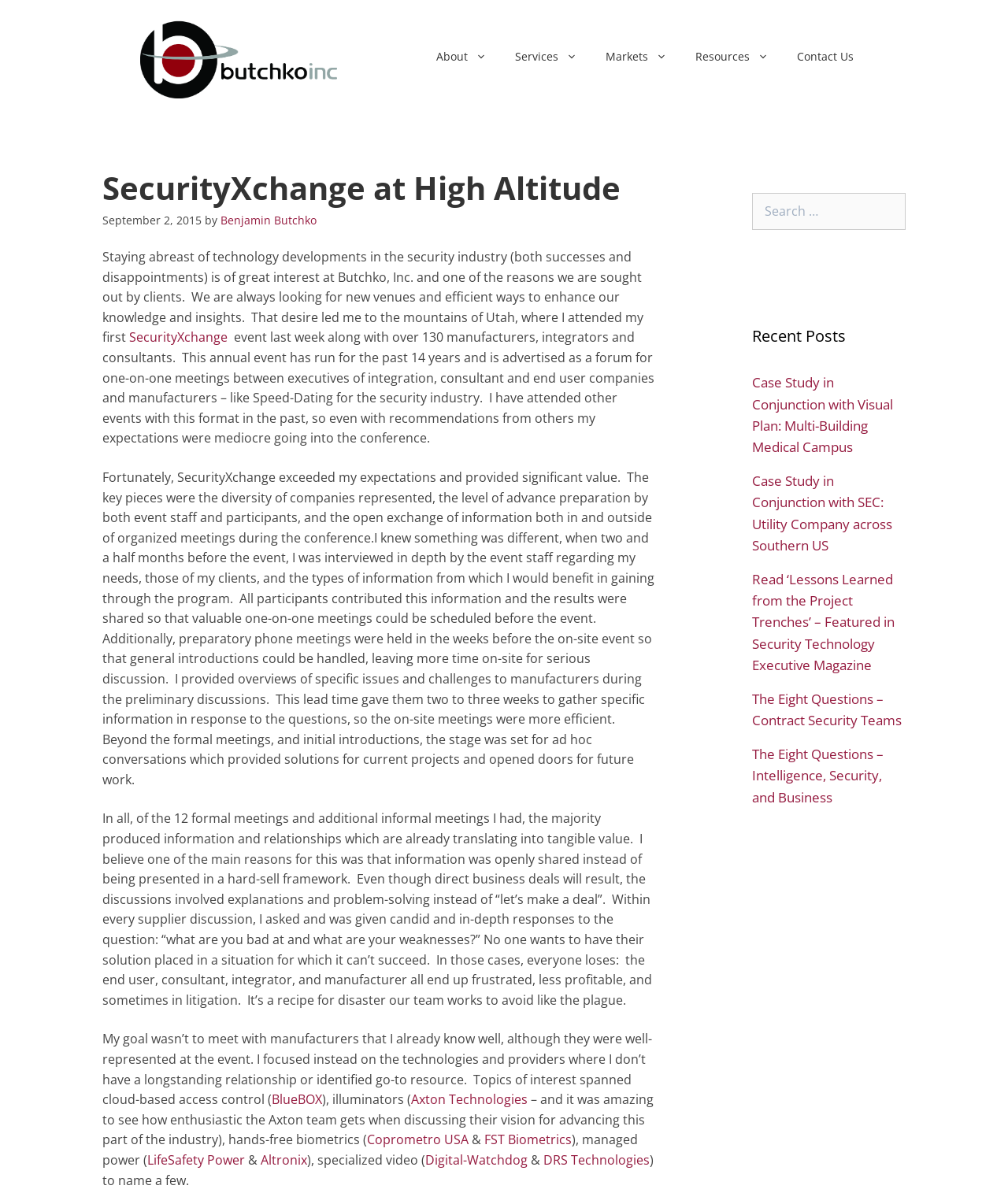Please identify the bounding box coordinates of the element that needs to be clicked to perform the following instruction: "Visit the 'Contact Us' page".

[0.777, 0.031, 0.861, 0.064]